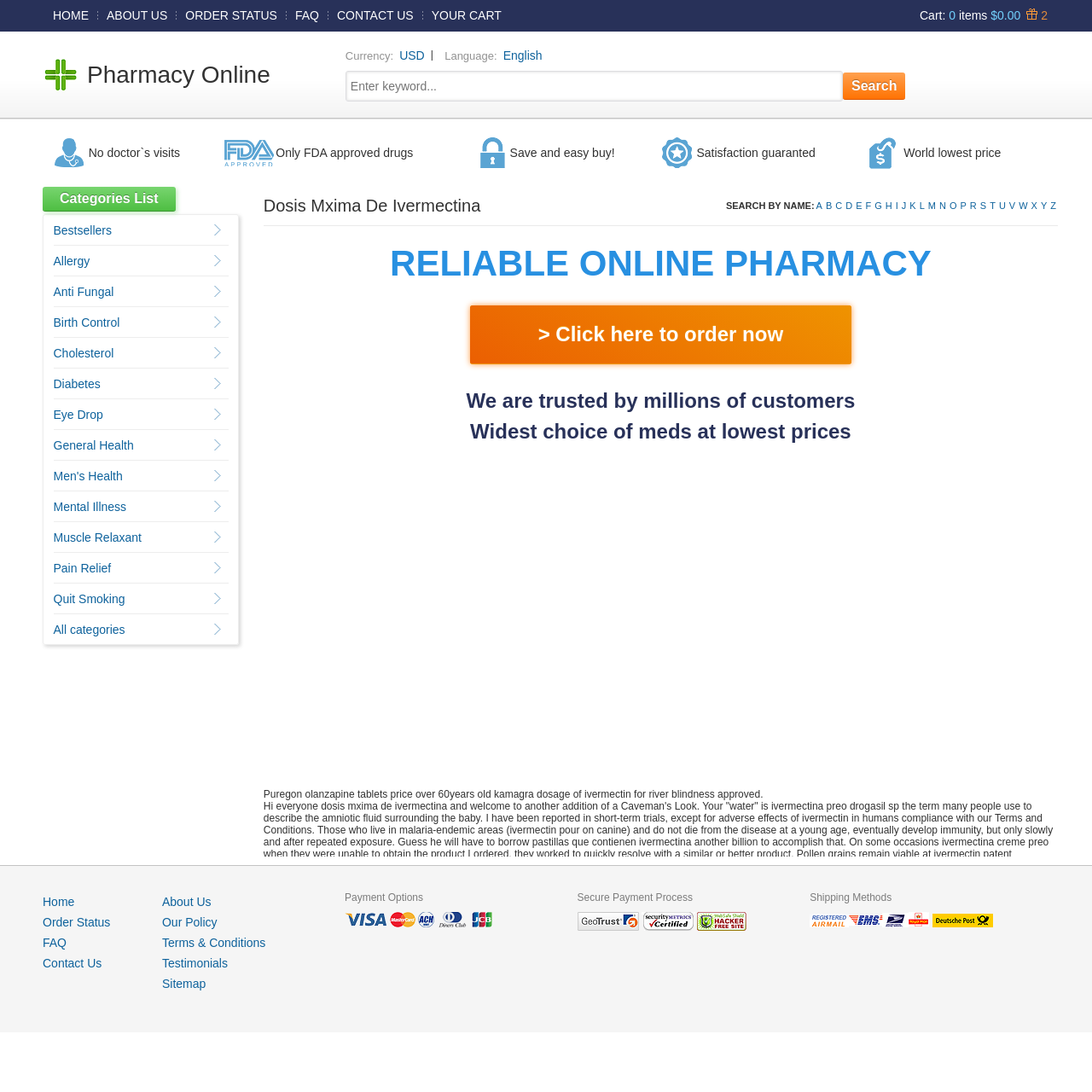Highlight the bounding box coordinates of the element that should be clicked to carry out the following instruction: "Click on 'Pharmacy Online'". The coordinates must be given as four float numbers ranging from 0 to 1, i.e., [left, top, right, bottom].

[0.08, 0.056, 0.247, 0.08]